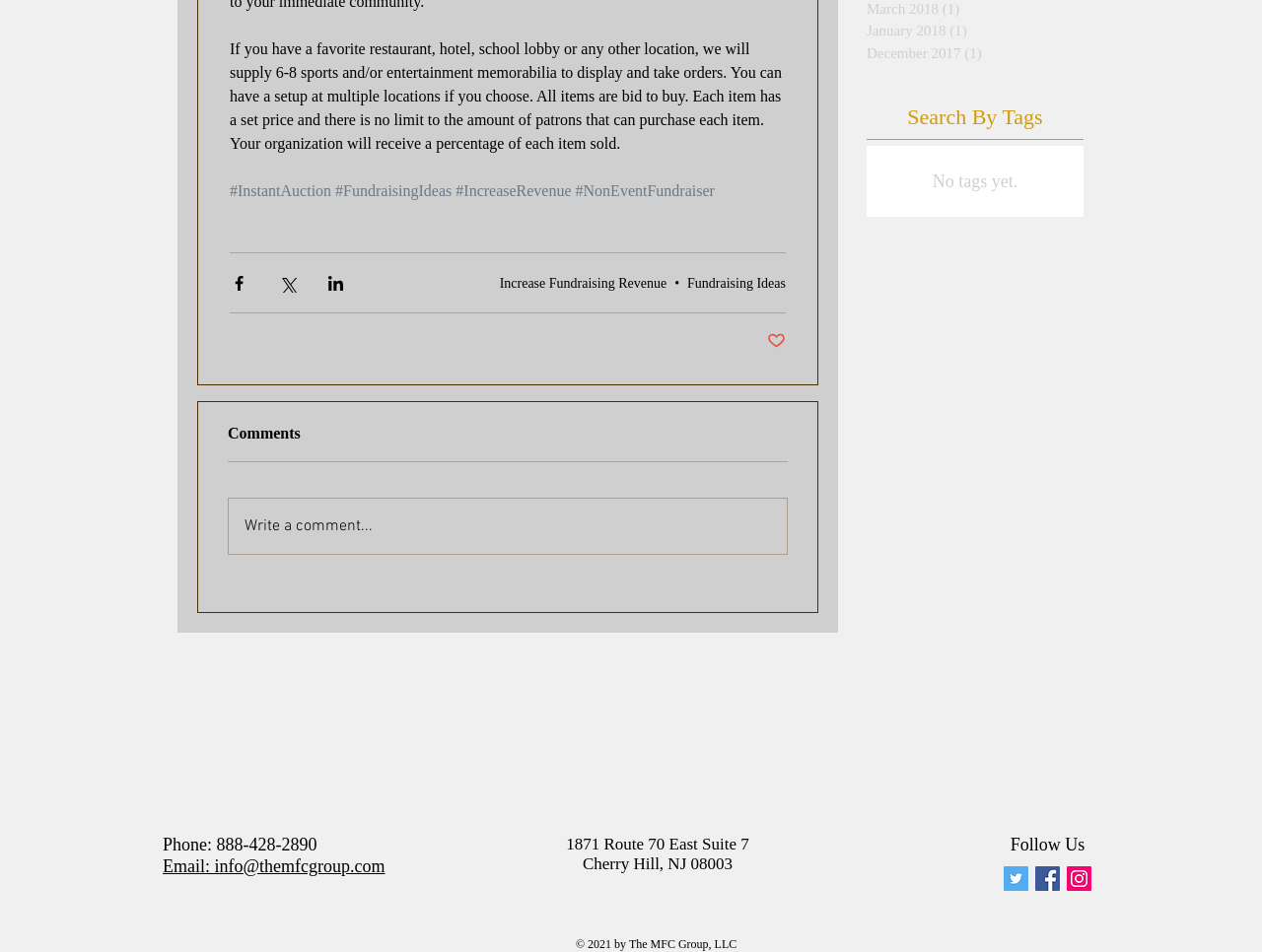Bounding box coordinates should be in the format (top-left x, top-left y, bottom-right x, bottom-right y) and all values should be floating point numbers between 0 and 1. Determine the bounding box coordinate for the UI element described as: December 2017 (1) 1 post

[0.687, 0.044, 0.851, 0.067]